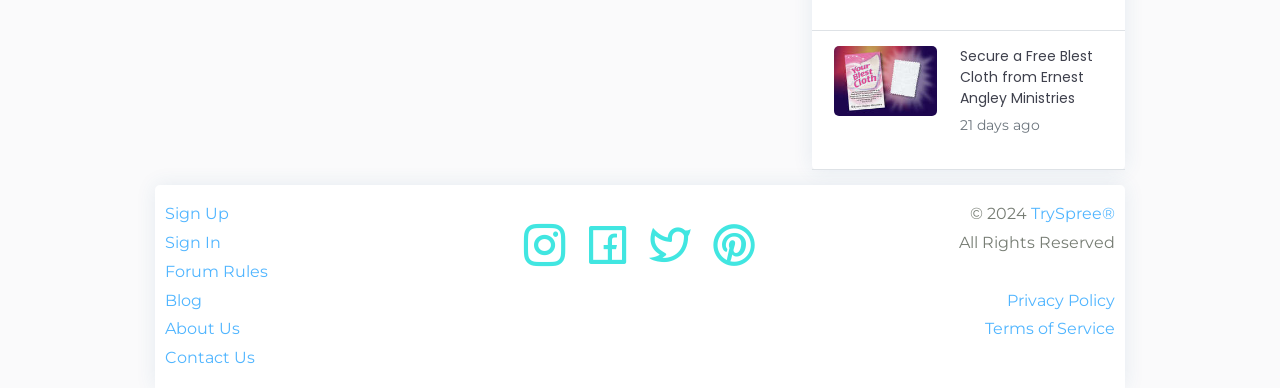How many social media links are present?
Look at the image and respond with a single word or a short phrase.

4